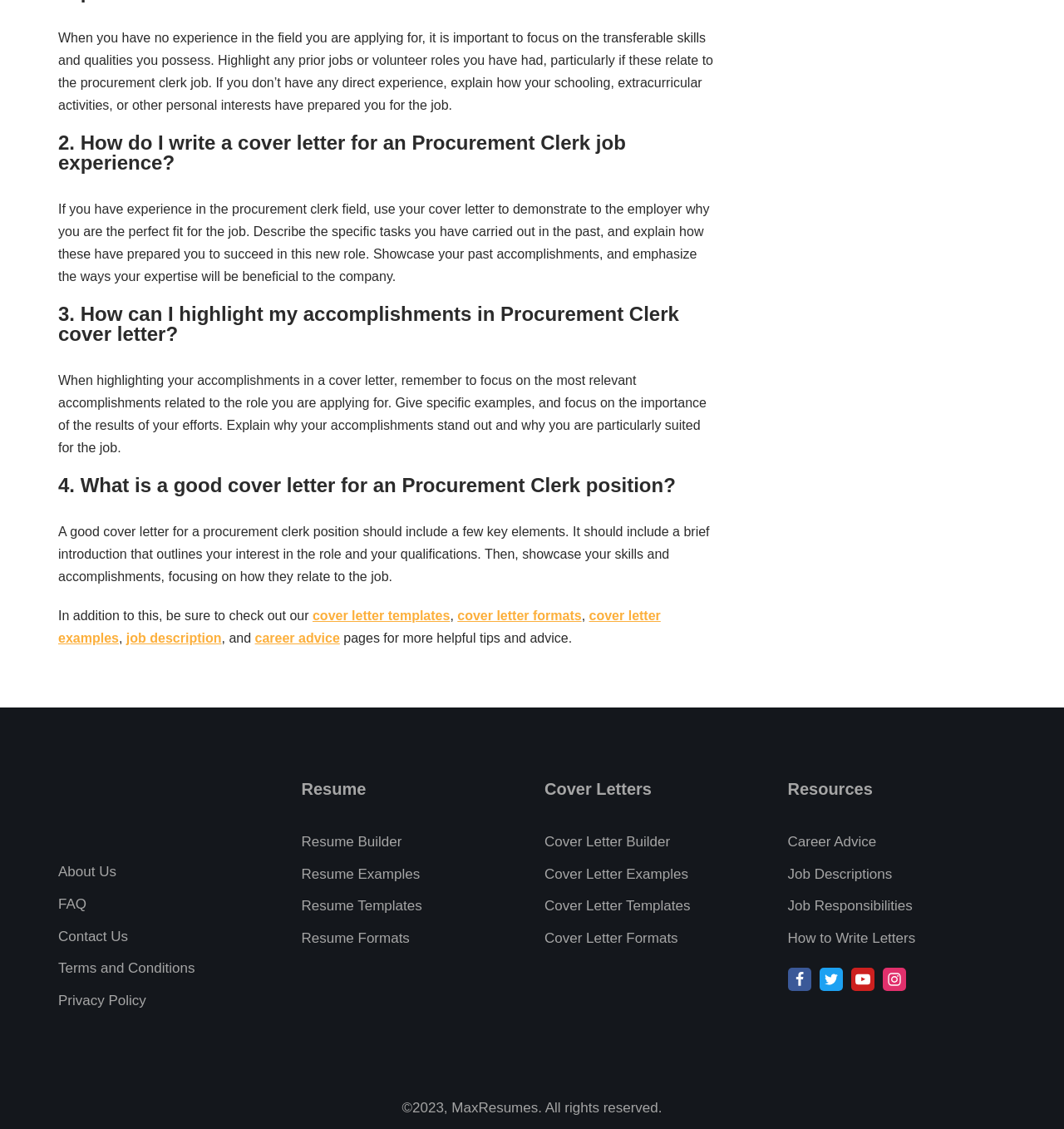Please locate the bounding box coordinates of the element that needs to be clicked to achieve the following instruction: "Check out 'Resume Builder'". The coordinates should be four float numbers between 0 and 1, i.e., [left, top, right, bottom].

[0.283, 0.738, 0.378, 0.752]